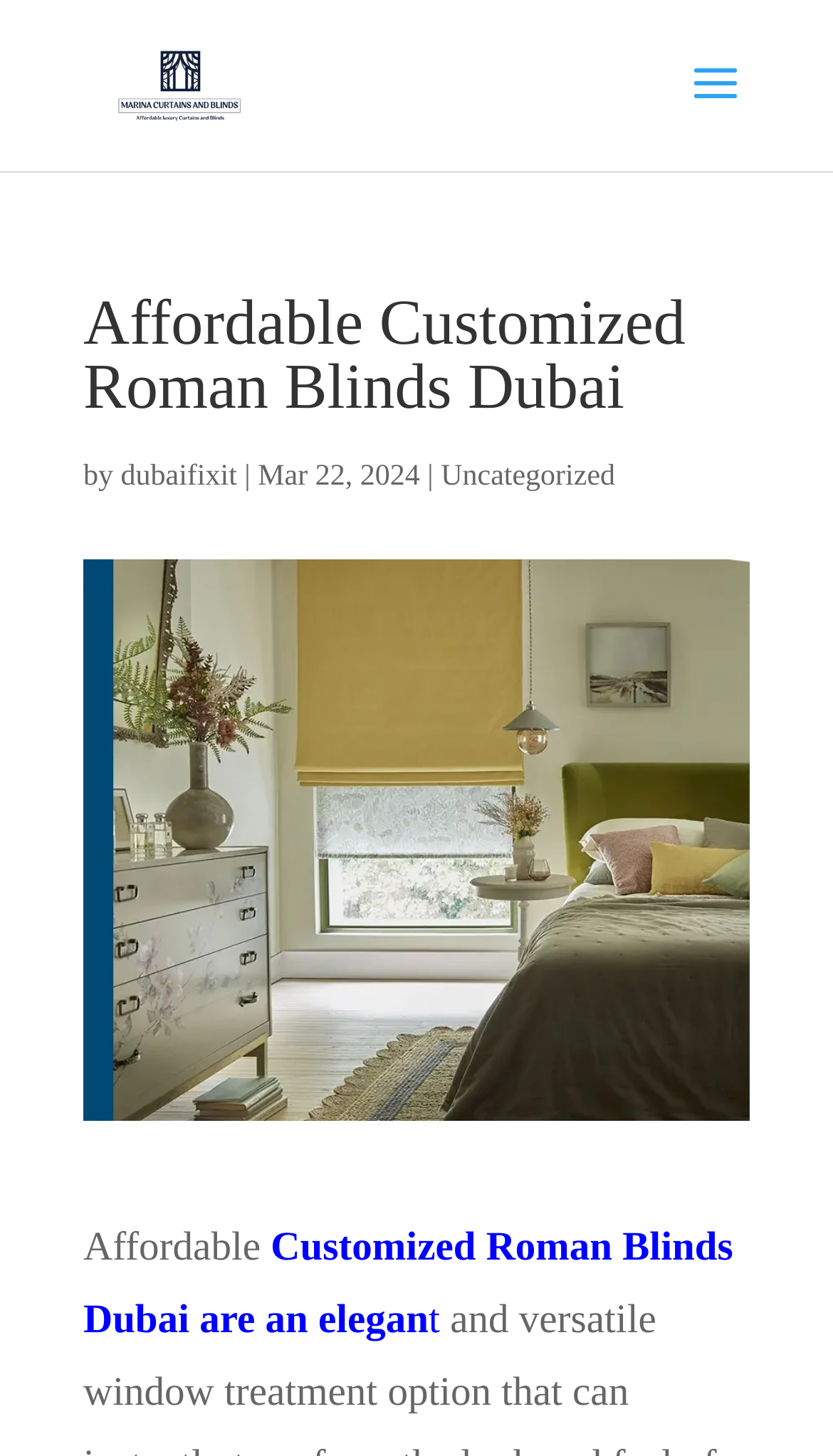What is the category of the article?
Please answer the question as detailed as possible.

I found the category 'Uncategorized' mentioned in the link text which is located below the main heading and above the image. This suggests that the article belongs to this category.